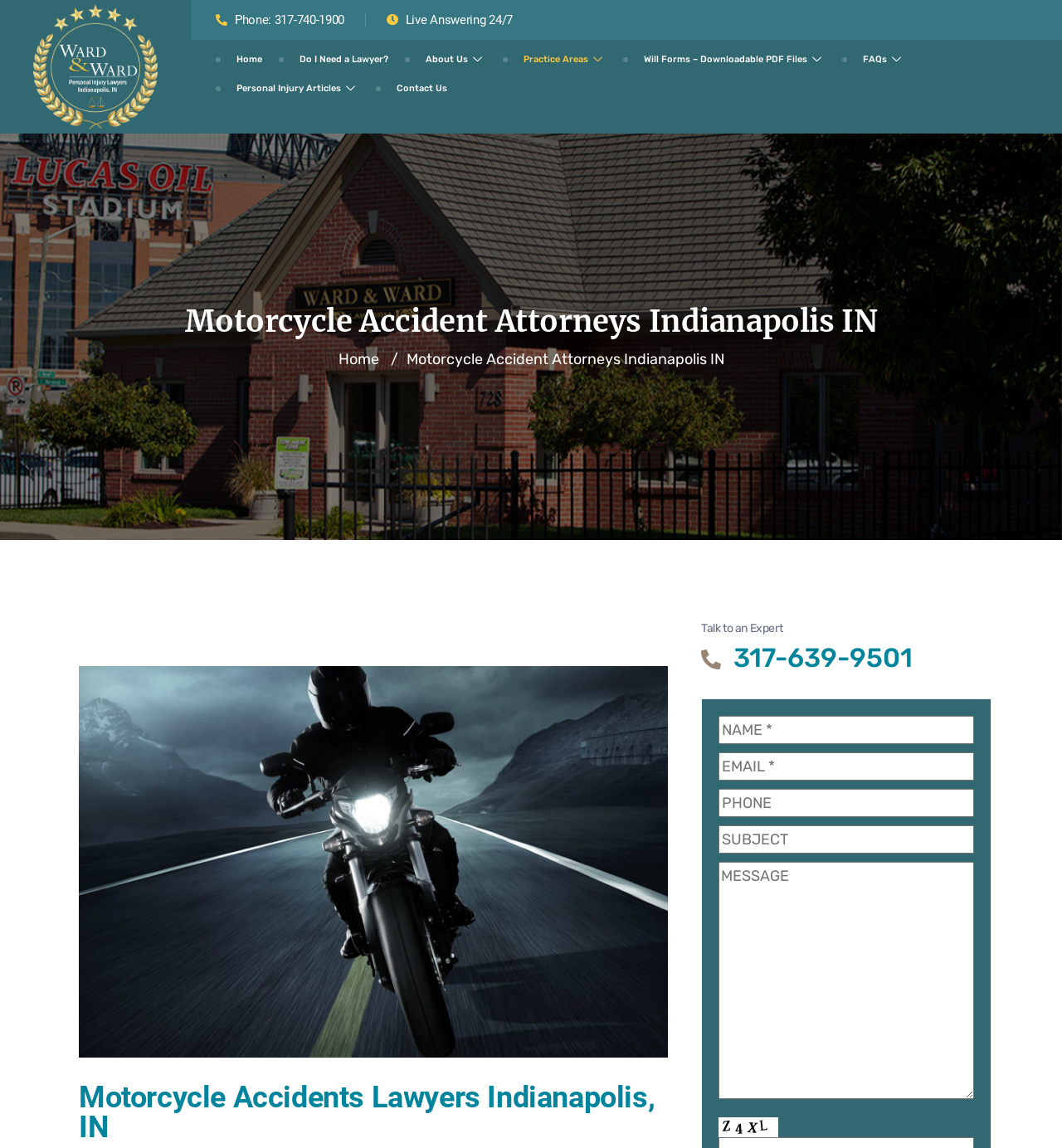Please find the bounding box coordinates of the element that must be clicked to perform the given instruction: "Click the 'Home' link". The coordinates should be four float numbers from 0 to 1, i.e., [left, top, right, bottom].

[0.203, 0.039, 0.263, 0.064]